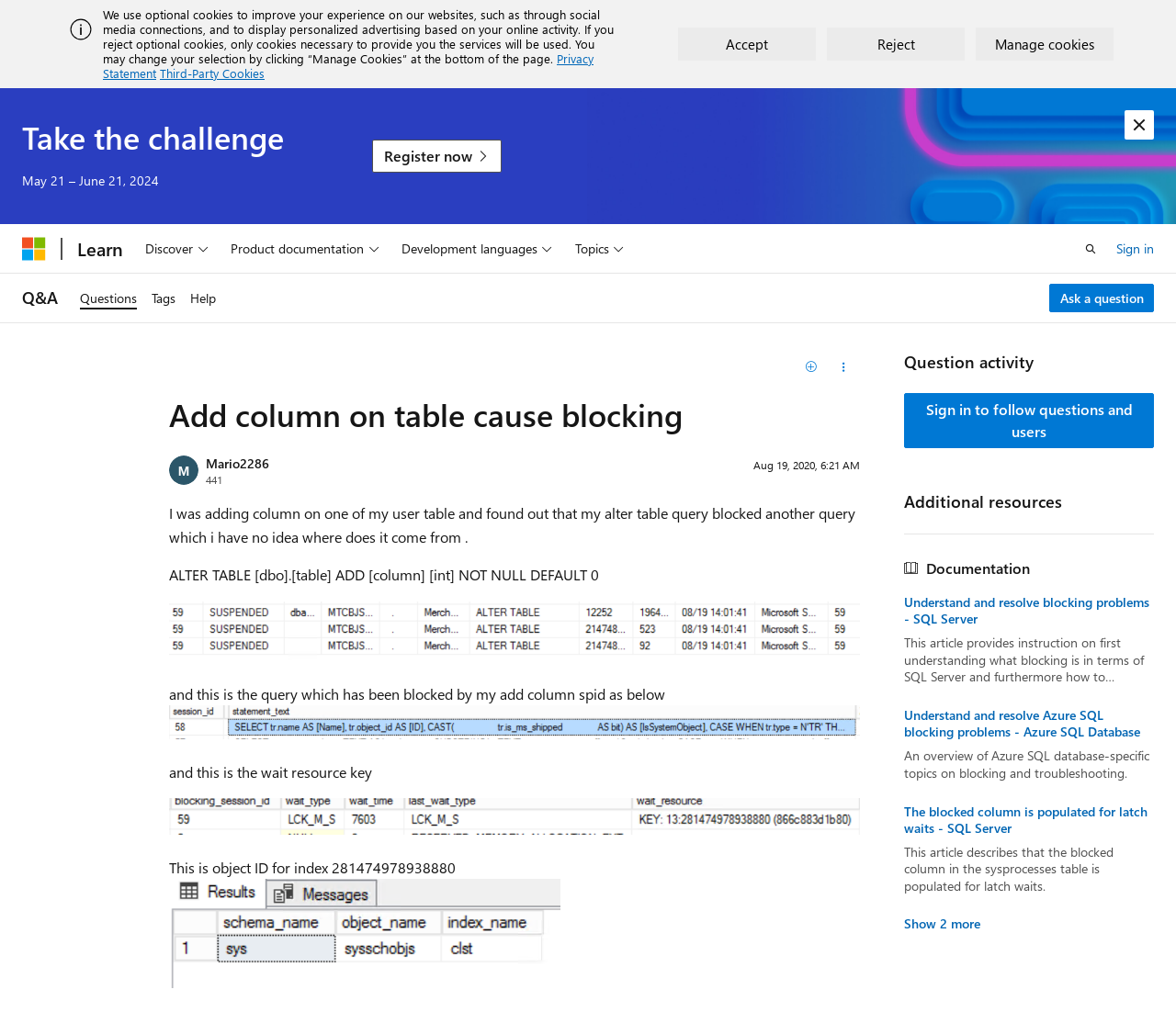Offer a thorough description of the webpage.

This webpage is a question and answer page on Microsoft Q&A. At the top, there is an alert message with an image and a text describing the use of optional cookies. Below the alert, there are three buttons: "Accept", "Reject", and "Manage cookies". 

On the left side, there is a navigation menu with links to "Microsoft", "Learn", and "Q&A". There is also a search button and a sign-in link. 

In the main content area, there is a question titled "Add column on table cause blocking" asked by "Mario2286" with 441 reputation points. The question is about a blocking issue encountered while adding a column to a user table. The question includes several code snippets and images. 

Below the question, there are additional resources including a list of related documentation articles with links and summaries. There is also a section for question activity and a call to sign in to follow questions and users. 

At the bottom of the page, there is a "Take the challenge" section with a registration link and a "Manage cookies" button.